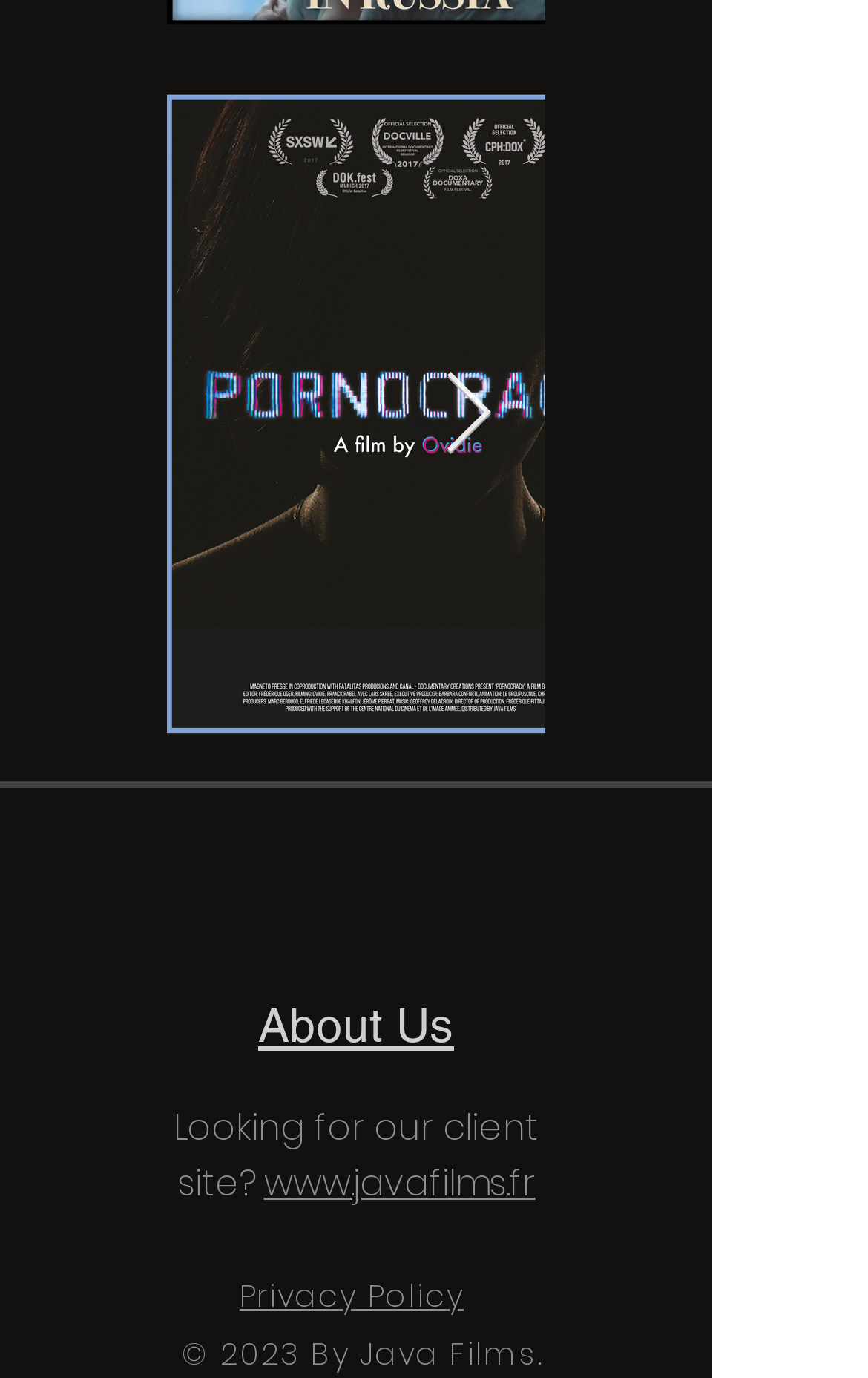Please determine the bounding box coordinates for the UI element described as: "aria-label="Grey Vimeo Icon"".

[0.159, 0.624, 0.228, 0.667]